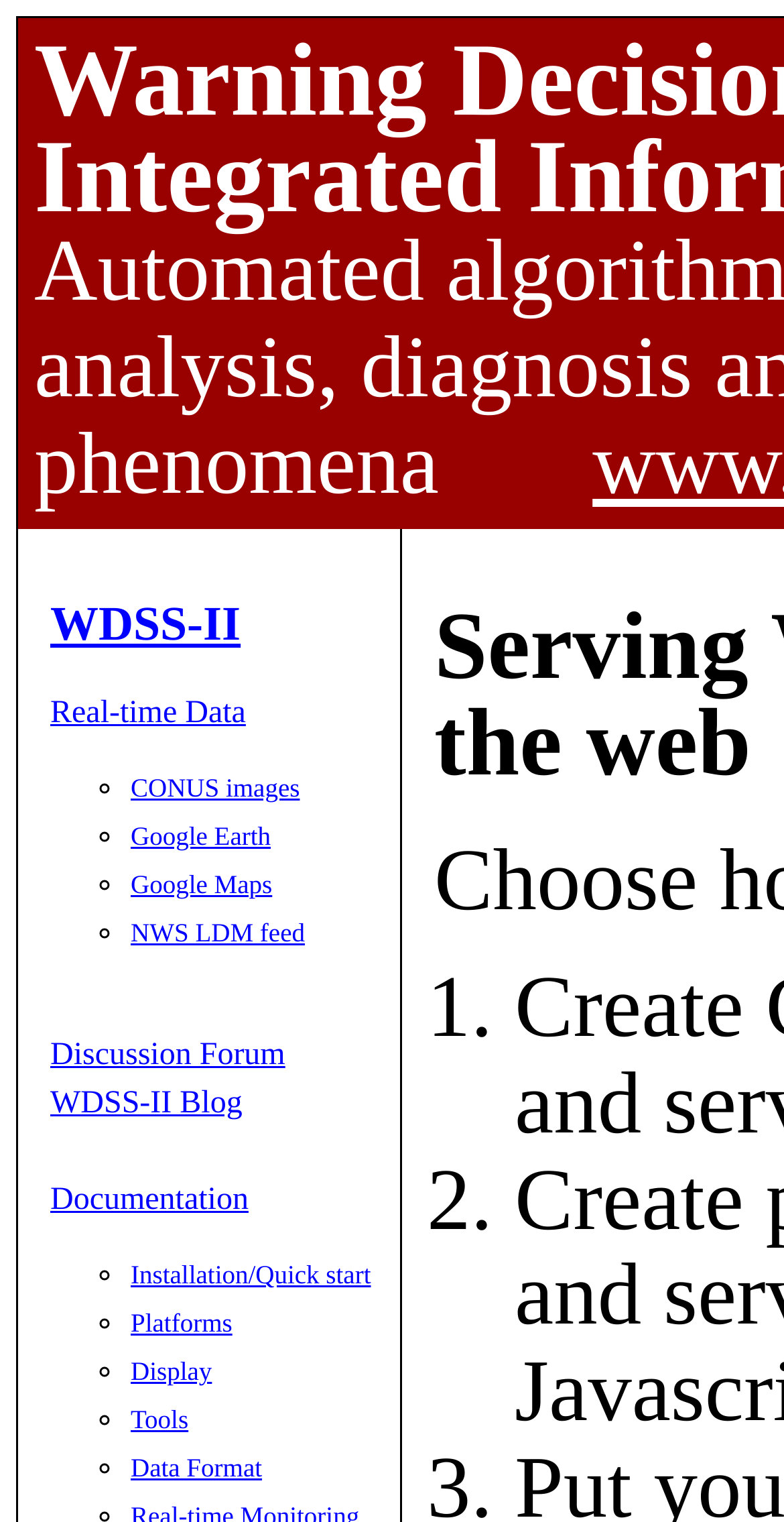What is the last item in the list of links?
Use the screenshot to answer the question with a single word or phrase.

Data Format